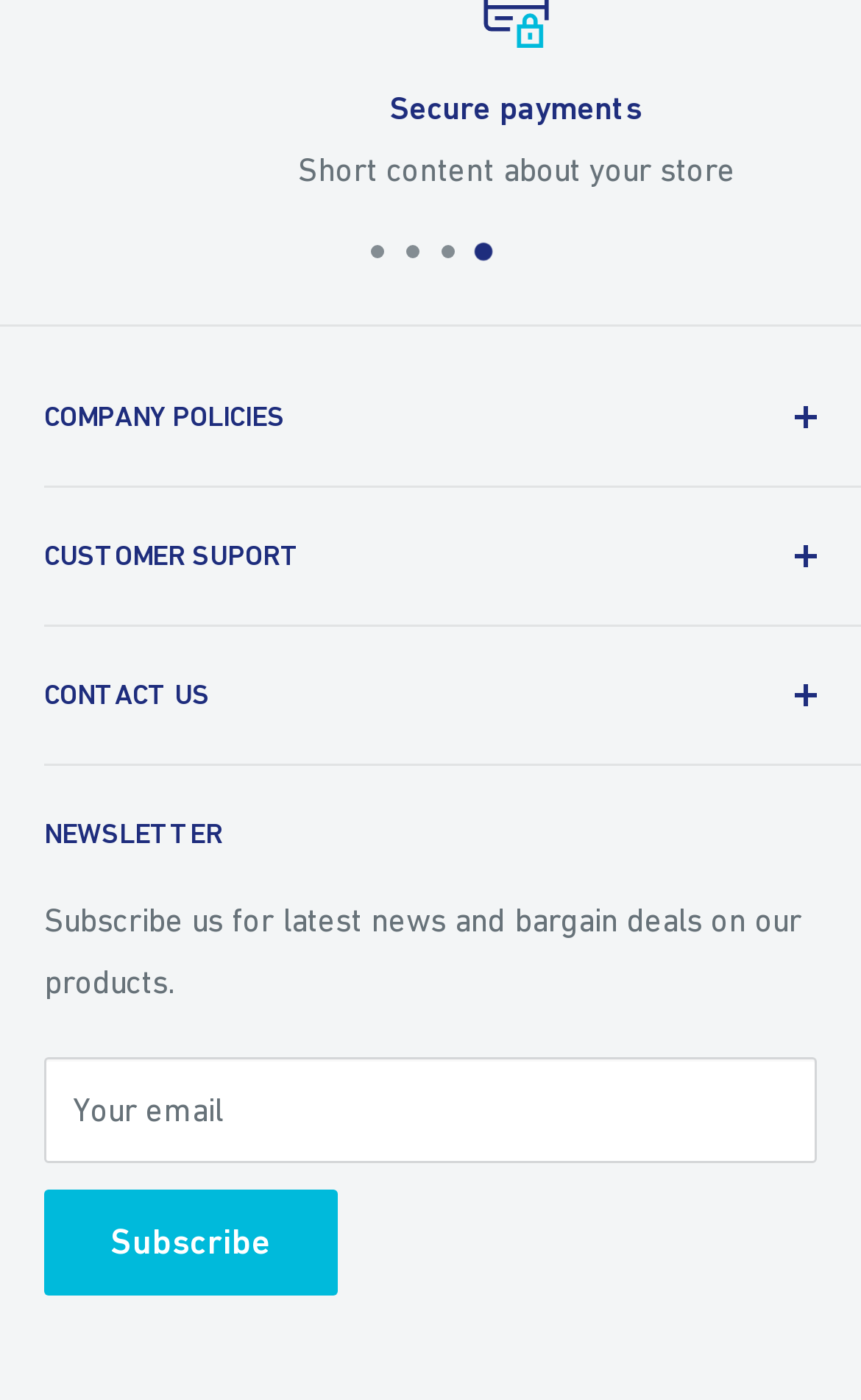Please mark the bounding box coordinates of the area that should be clicked to carry out the instruction: "View Privacy Policy".

[0.051, 0.334, 0.897, 0.383]